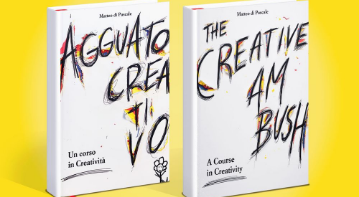What language is the book 'AGGUATO CREATIVO' written in?
Based on the visual content, answer with a single word or a brief phrase.

Italian